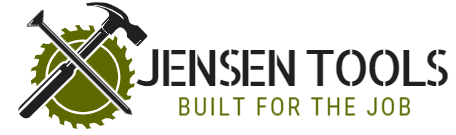What is the color scheme of the logo?
Look at the image and construct a detailed response to the question.

The overall color scheme of the logo blends black, green, and white, creating a strong visual presence that reflects the brand's identity in the market.